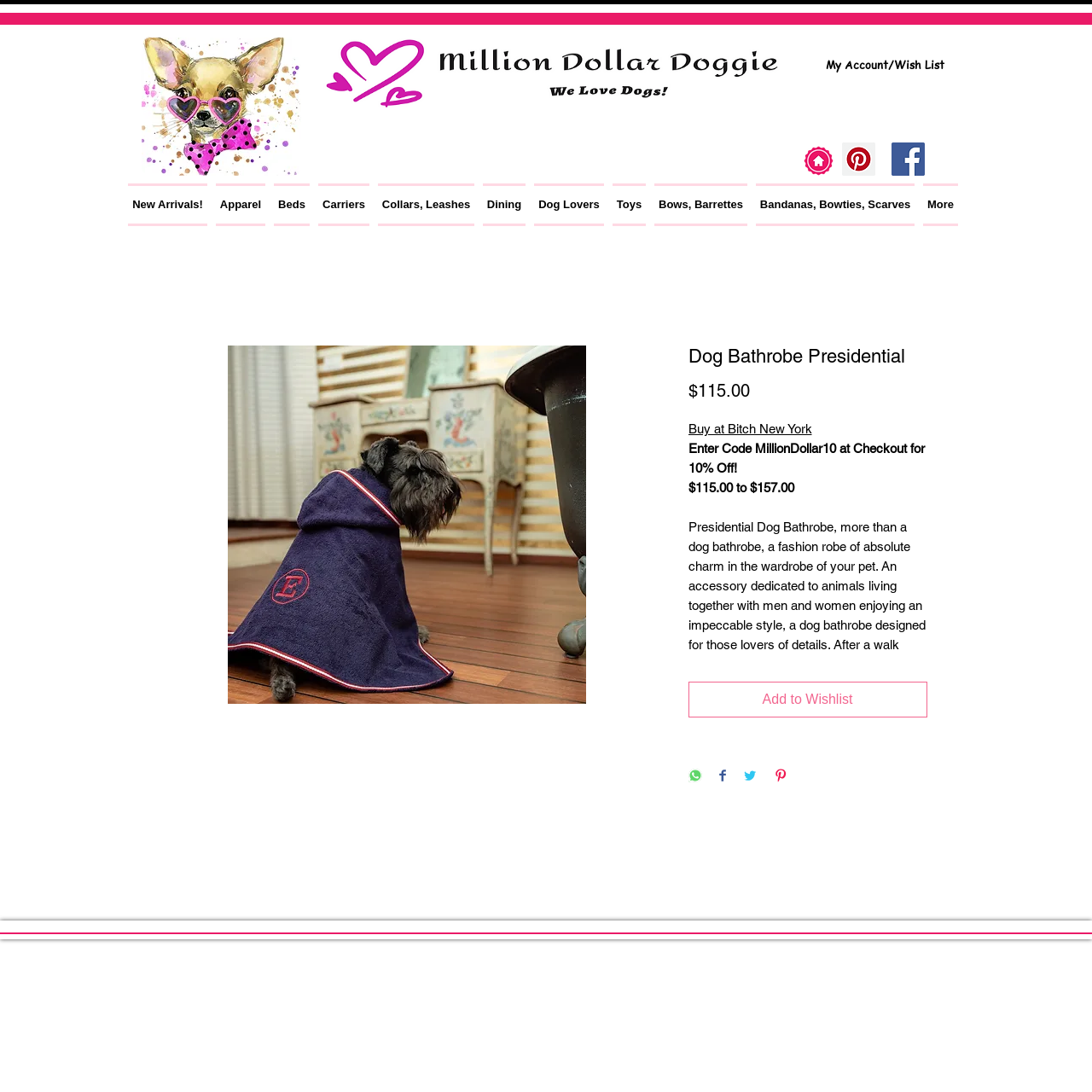Determine the bounding box coordinates of the target area to click to execute the following instruction: "Click on the 'New Arrivals!' link."

[0.117, 0.168, 0.194, 0.207]